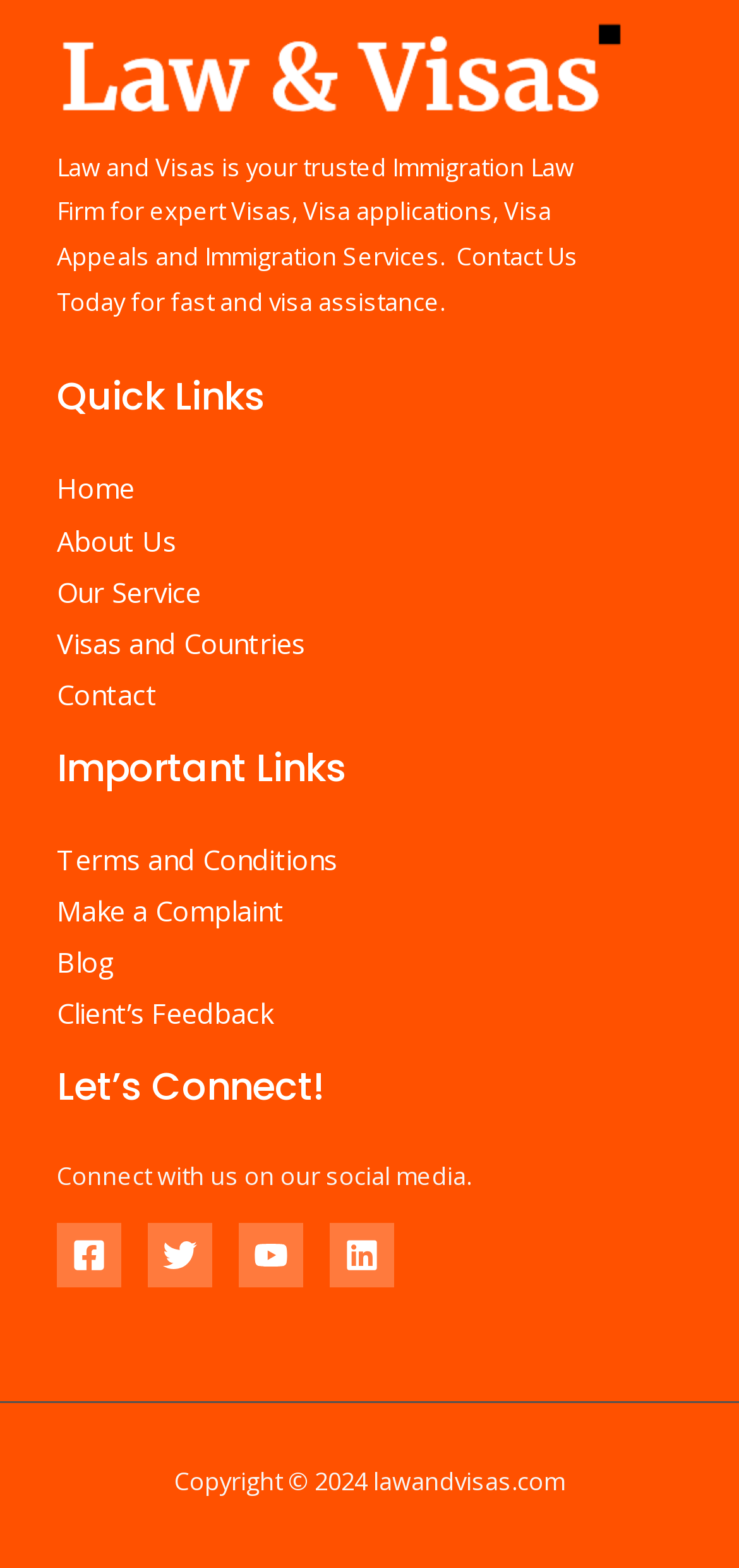Could you indicate the bounding box coordinates of the region to click in order to complete this instruction: "Visit About Us".

[0.077, 0.332, 0.238, 0.356]